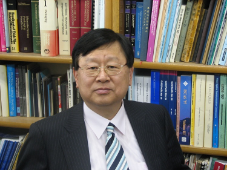What is Professor Kwon Young-Se known for?
Answer the question with a thorough and detailed explanation.

The caption states that Professor Kwon Young-Se is a distinguished figure in the field of electrical engineering, and his contributions are specifically mentioned to be in compound semiconductors and optoelectronics.